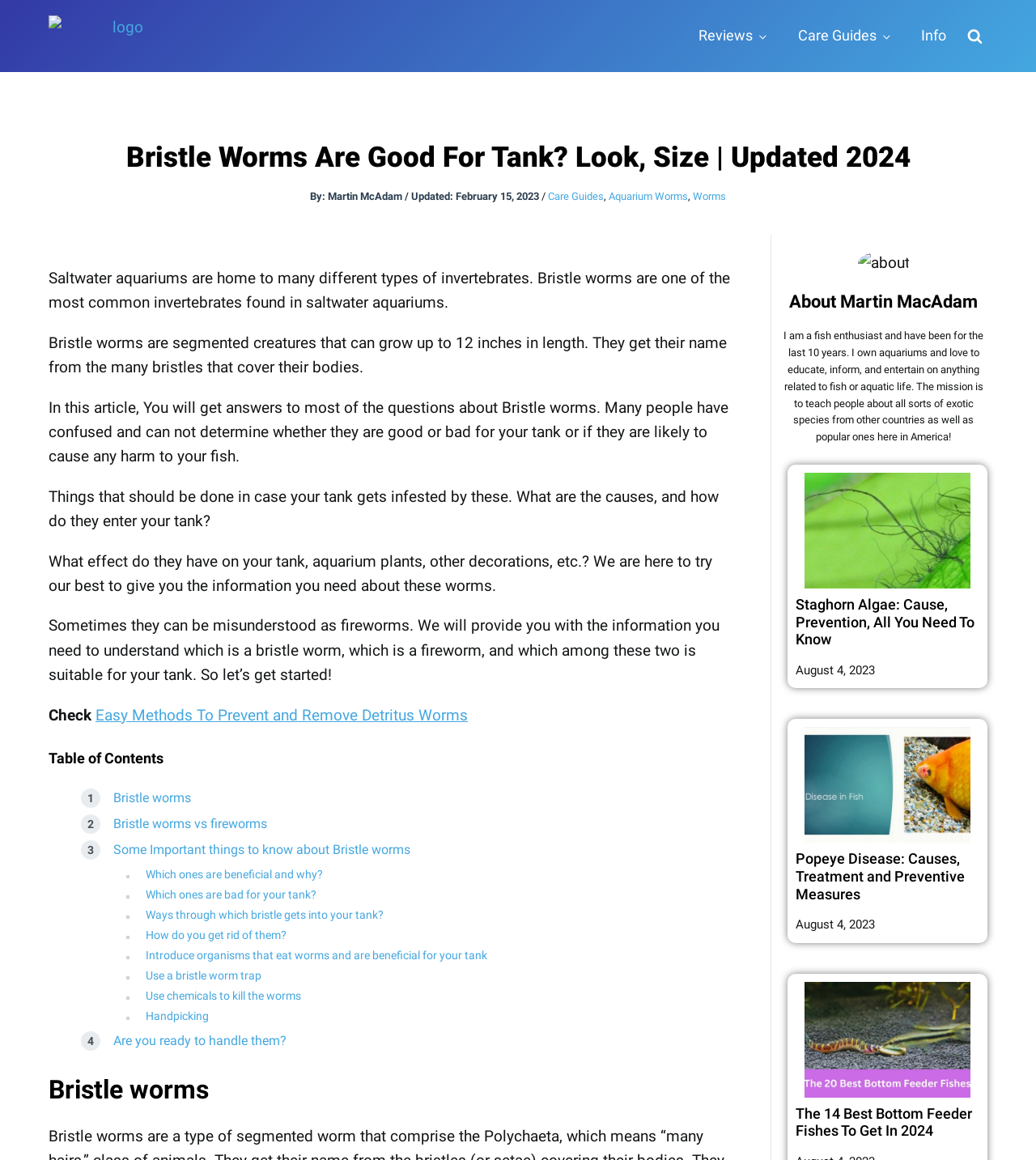What is the difference between bristle worms and fireworms?
Using the visual information, respond with a single word or phrase.

Explained in the article